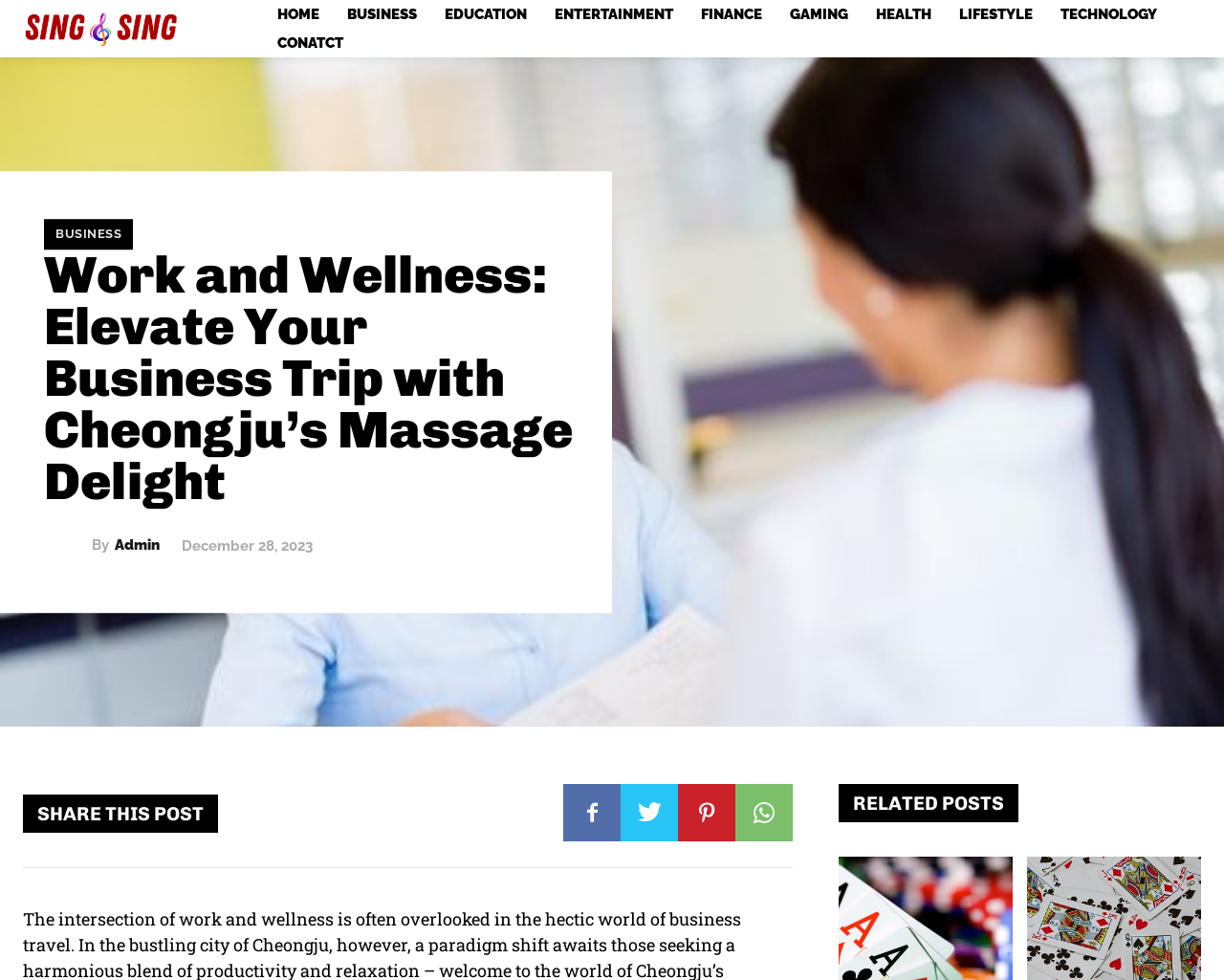Determine the bounding box coordinates of the clickable element necessary to fulfill the instruction: "Click the HEALTH link". Provide the coordinates as four float numbers within the 0 to 1 range, i.e., [left, top, right, bottom].

[0.707, 0.0, 0.771, 0.029]